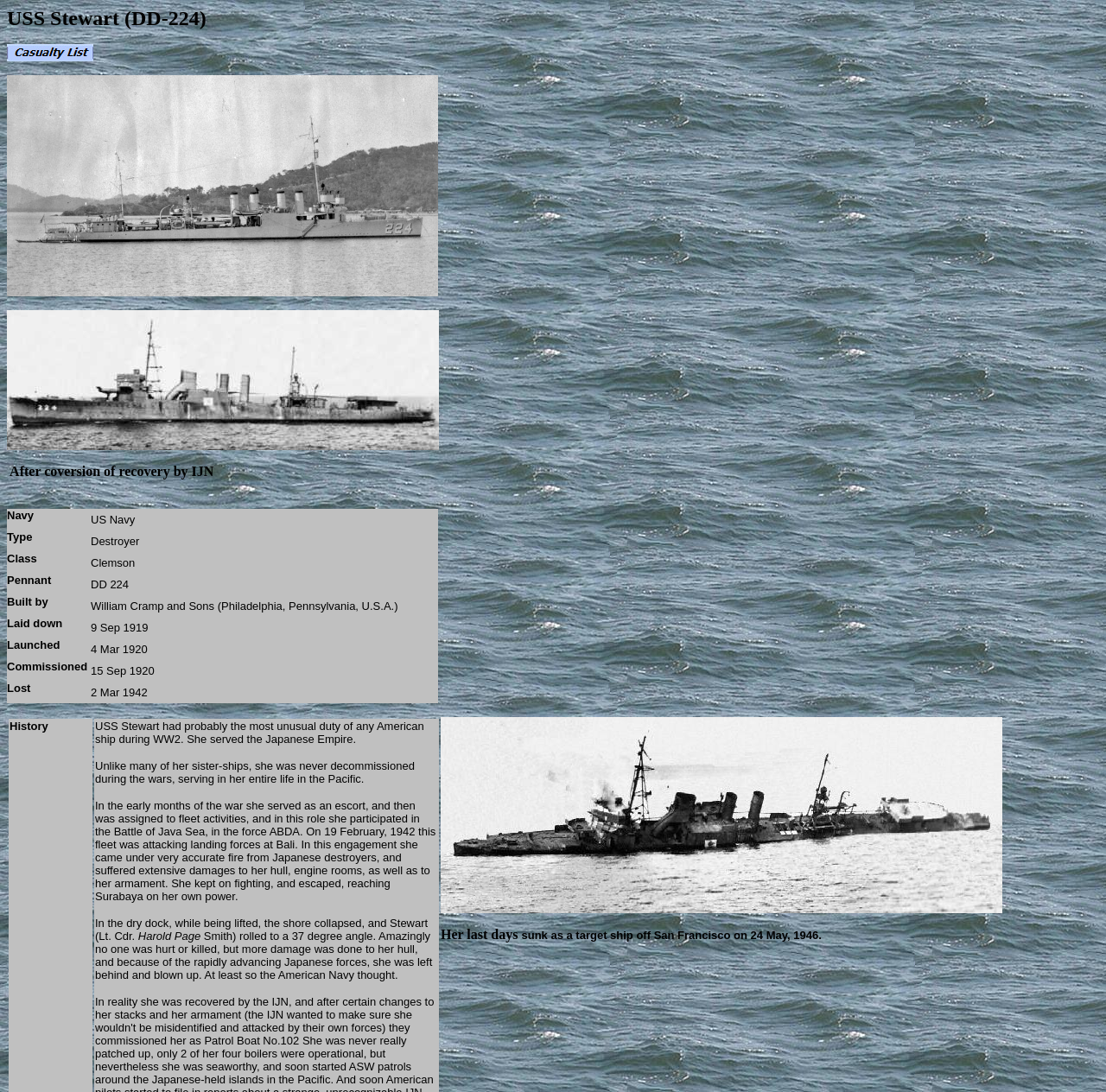Using the details from the image, please elaborate on the following question: What is the type of the USS Stewart?

The question asks for the type of the USS Stewart, which can be found in the LayoutTableCell 'Type' and its corresponding value 'Destroyer' in the table below.